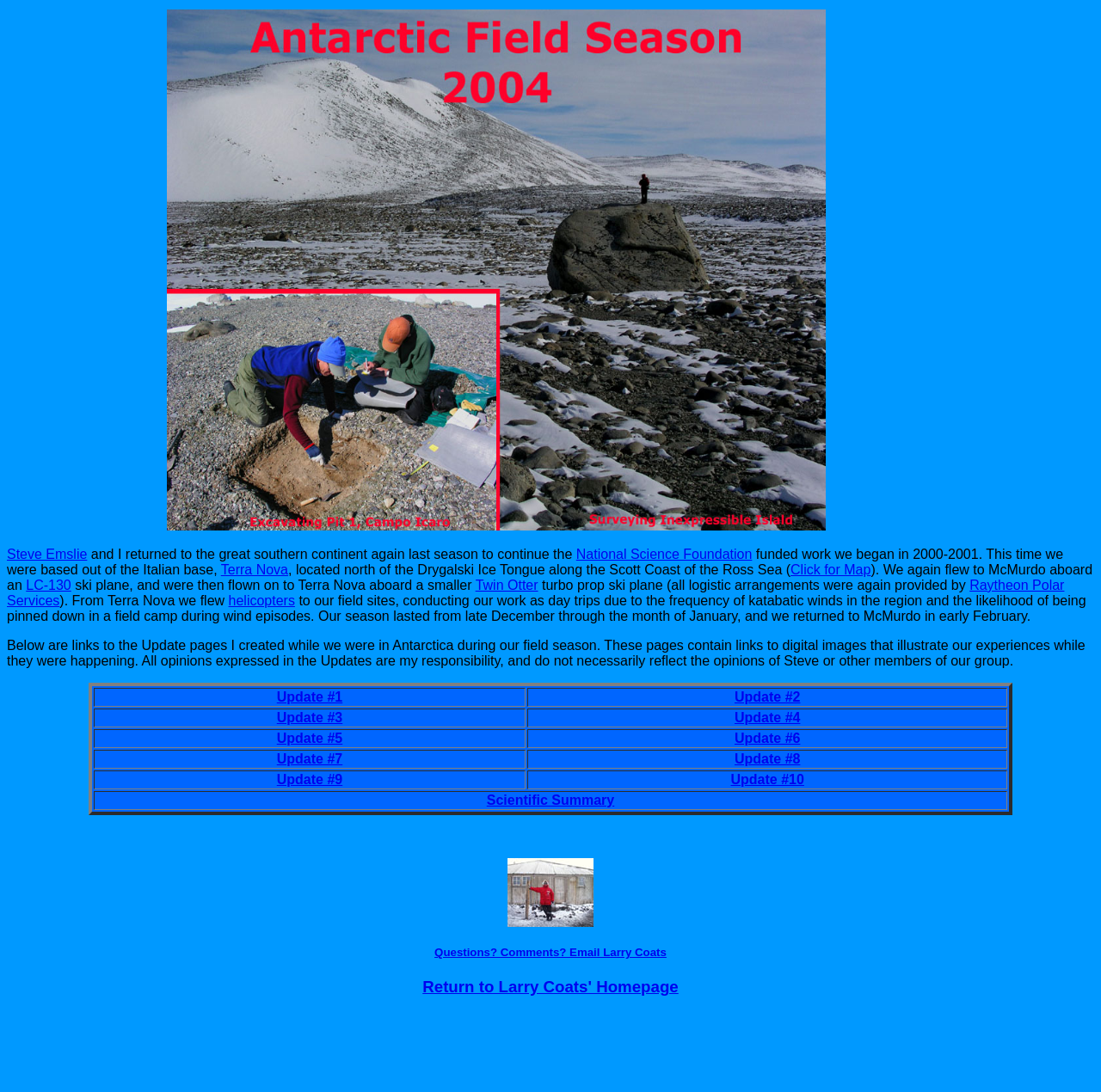Using the information in the image, give a detailed answer to the following question: What is the purpose of the helicopters?

The text mentions that the author flew to field sites using helicopters, conducting their work as day trips, which suggests that the purpose of the helicopters was to conduct field work.